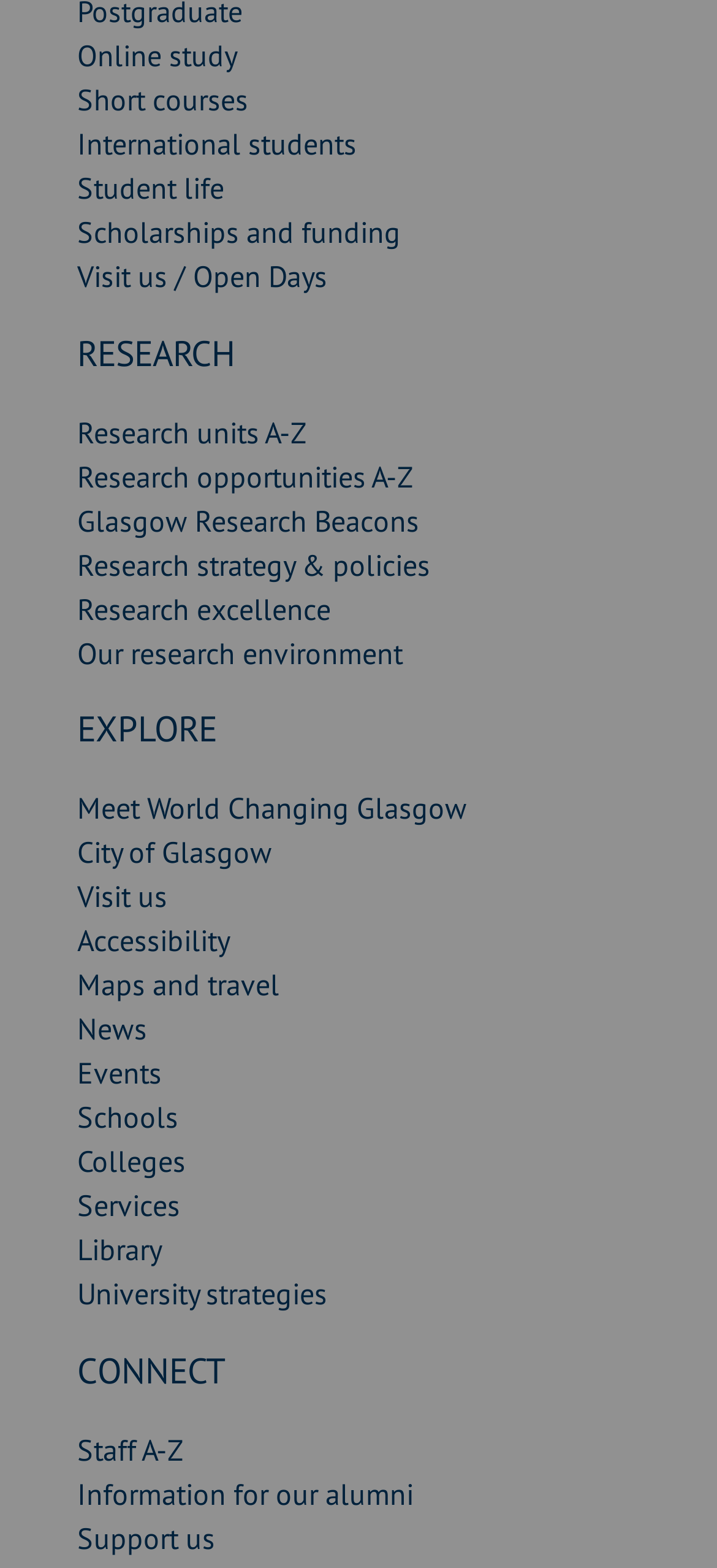Determine the coordinates of the bounding box that should be clicked to complete the instruction: "Visit the university". The coordinates should be represented by four float numbers between 0 and 1: [left, top, right, bottom].

[0.108, 0.56, 0.233, 0.583]